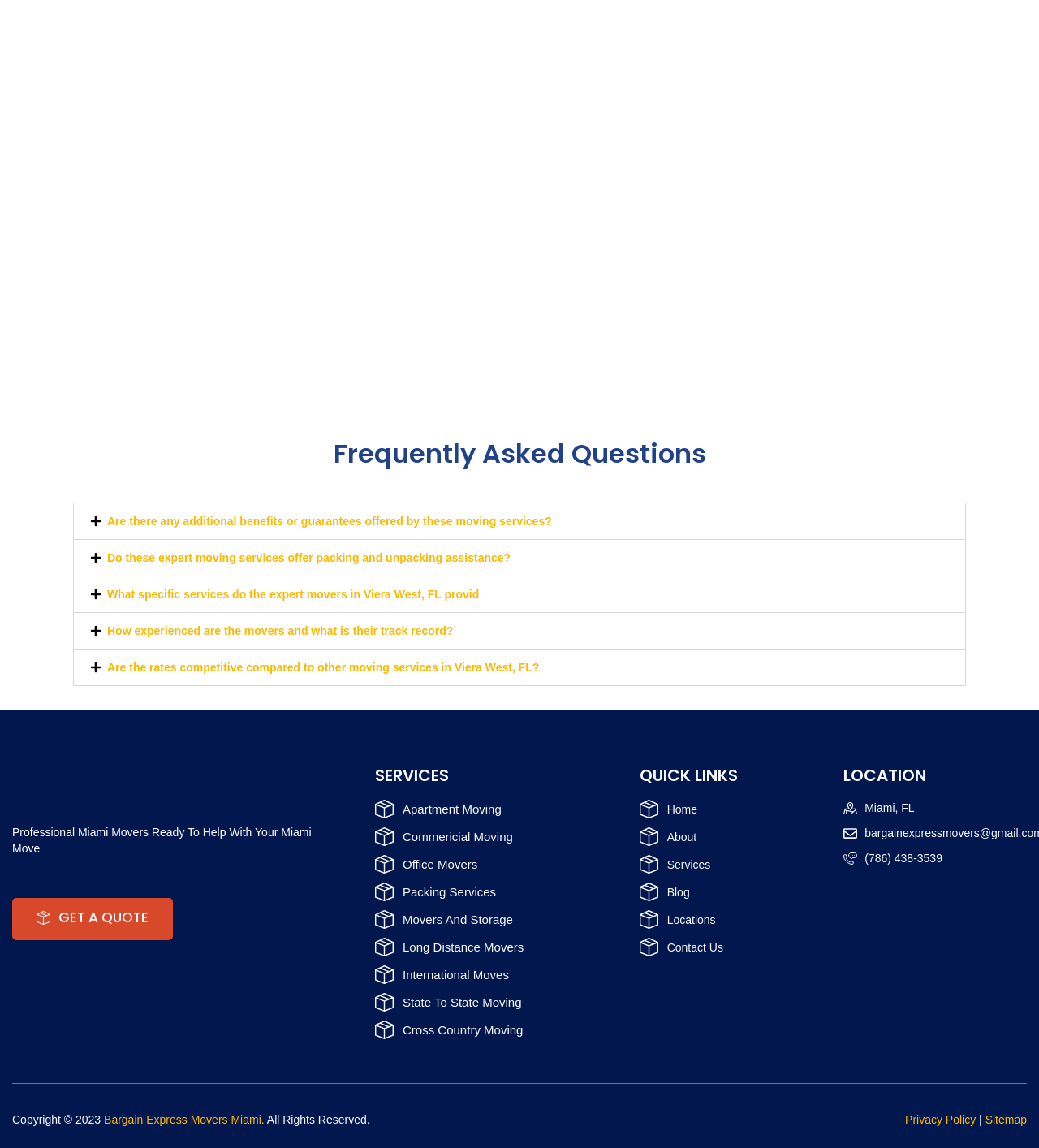What is the phone number of the moving service provider?
Look at the screenshot and give a one-word or phrase answer.

(786) 438-3539